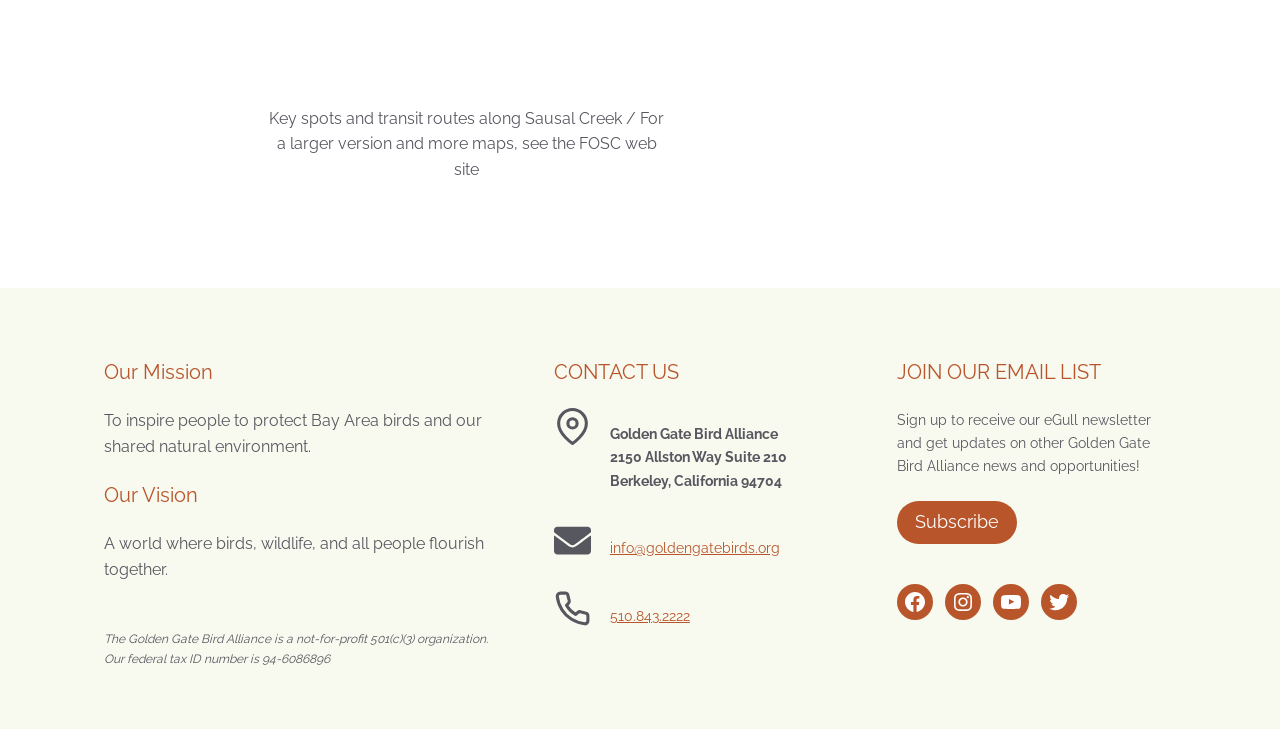Give a concise answer using only one word or phrase for this question:
What is the organization's federal tax ID number?

94-6086896